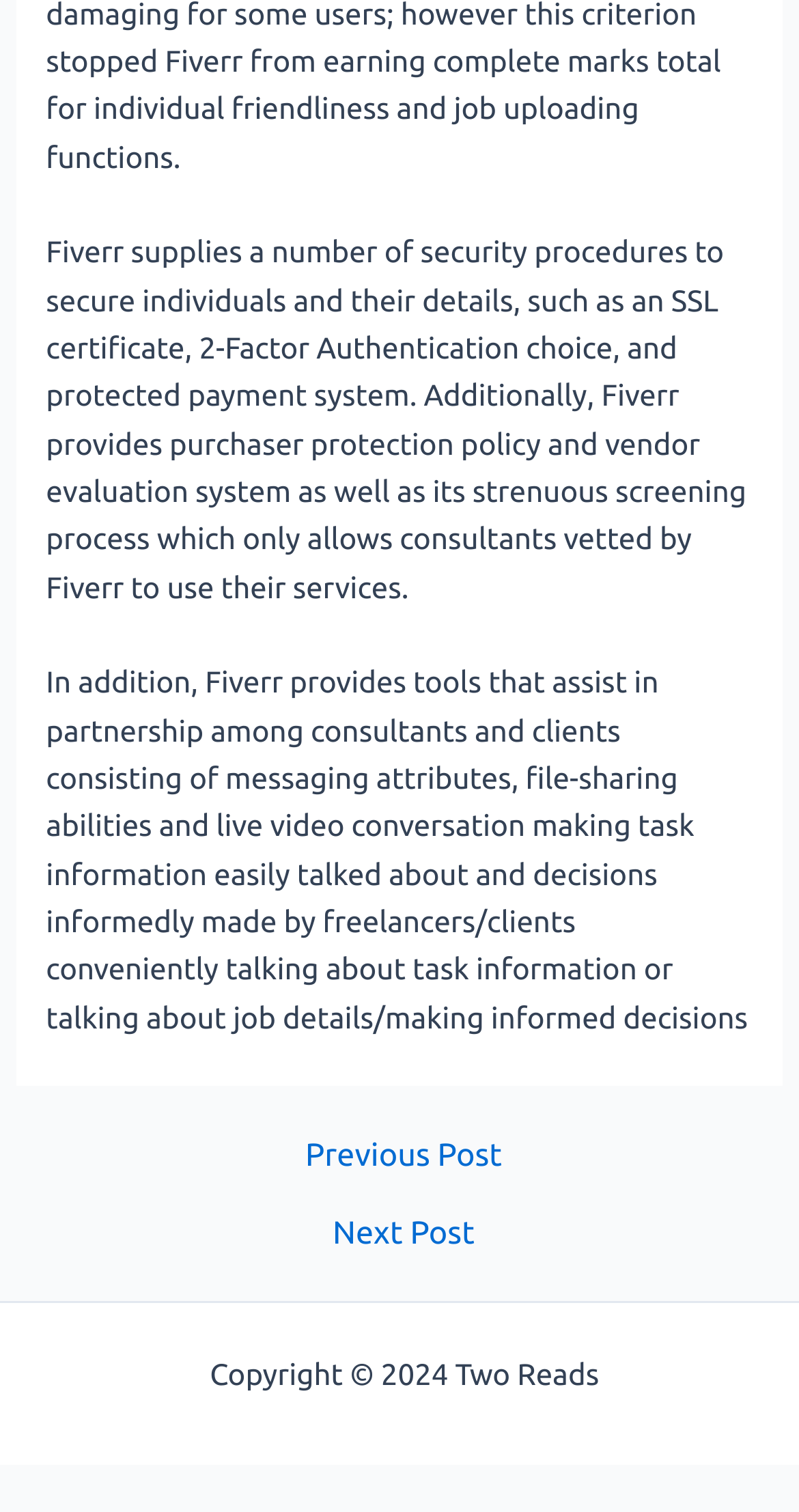Based on the description "← Previous Post", find the bounding box of the specified UI element.

[0.025, 0.753, 0.985, 0.774]